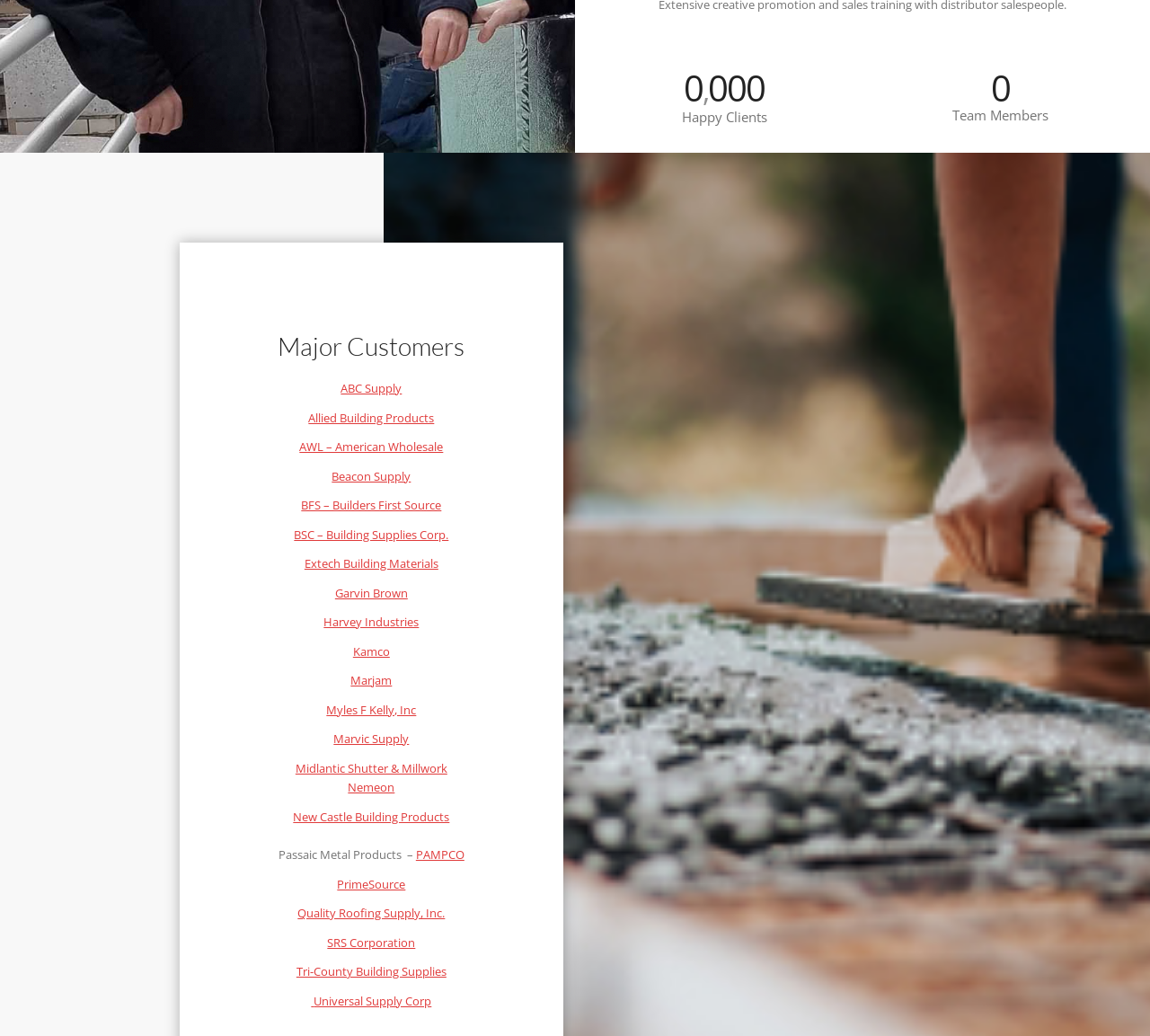Using the information in the image, could you please answer the following question in detail:
What is the theme of the webpage?

The webpage appears to be showcasing a list of major customers or partners of a company, which suggests that the theme of the webpage is related to business or industry.